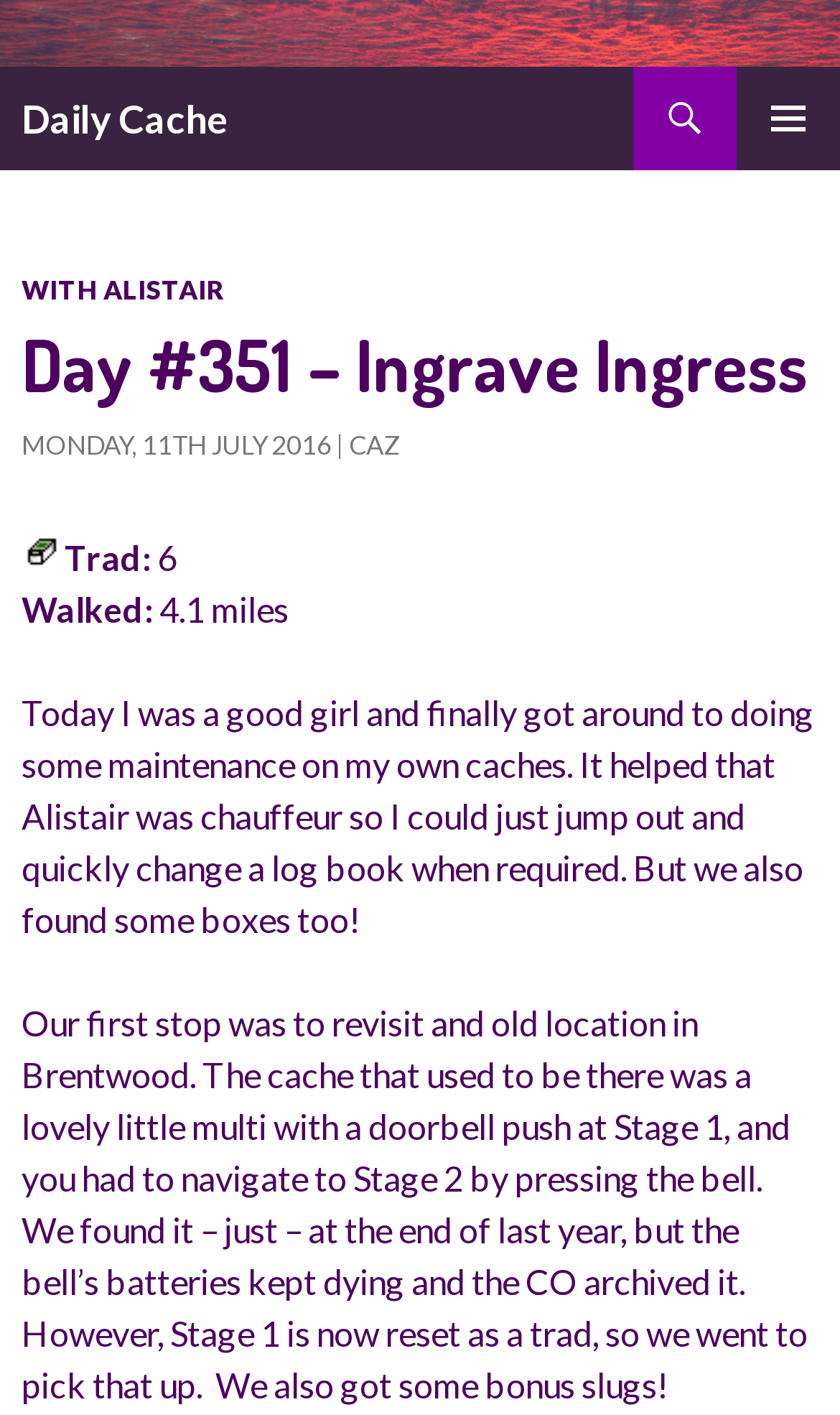Can you give a detailed response to the following question using the information from the image? How many stages did the original cache have?

I found the number of stages of the original cache by reading the text in the main content section which mentions that the original cache was a multi with a doorbell push at Stage 1, and you had to navigate to Stage 2 by pressing the bell.